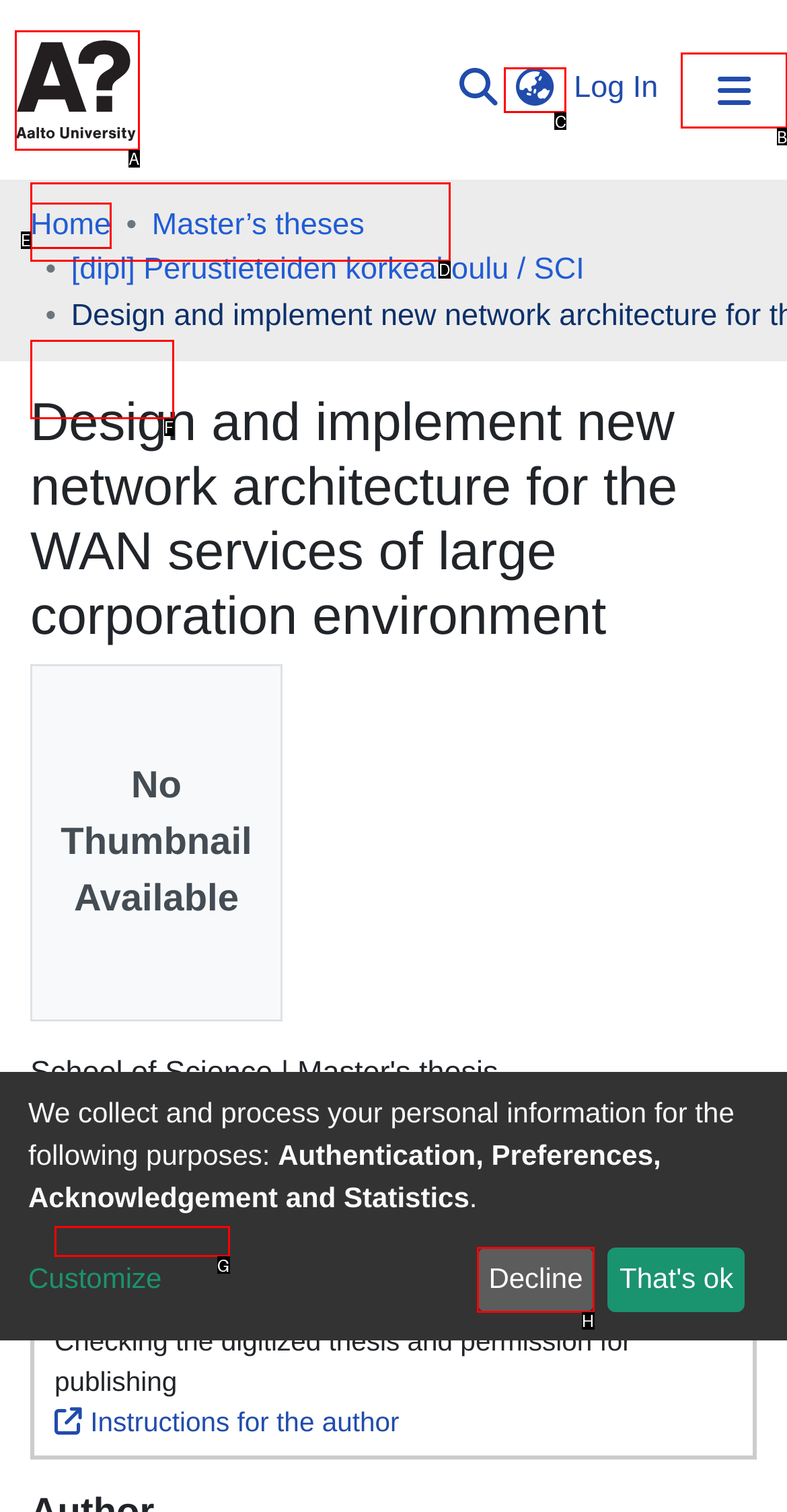Point out the correct UI element to click to carry out this instruction: Toggle navigation
Answer with the letter of the chosen option from the provided choices directly.

B